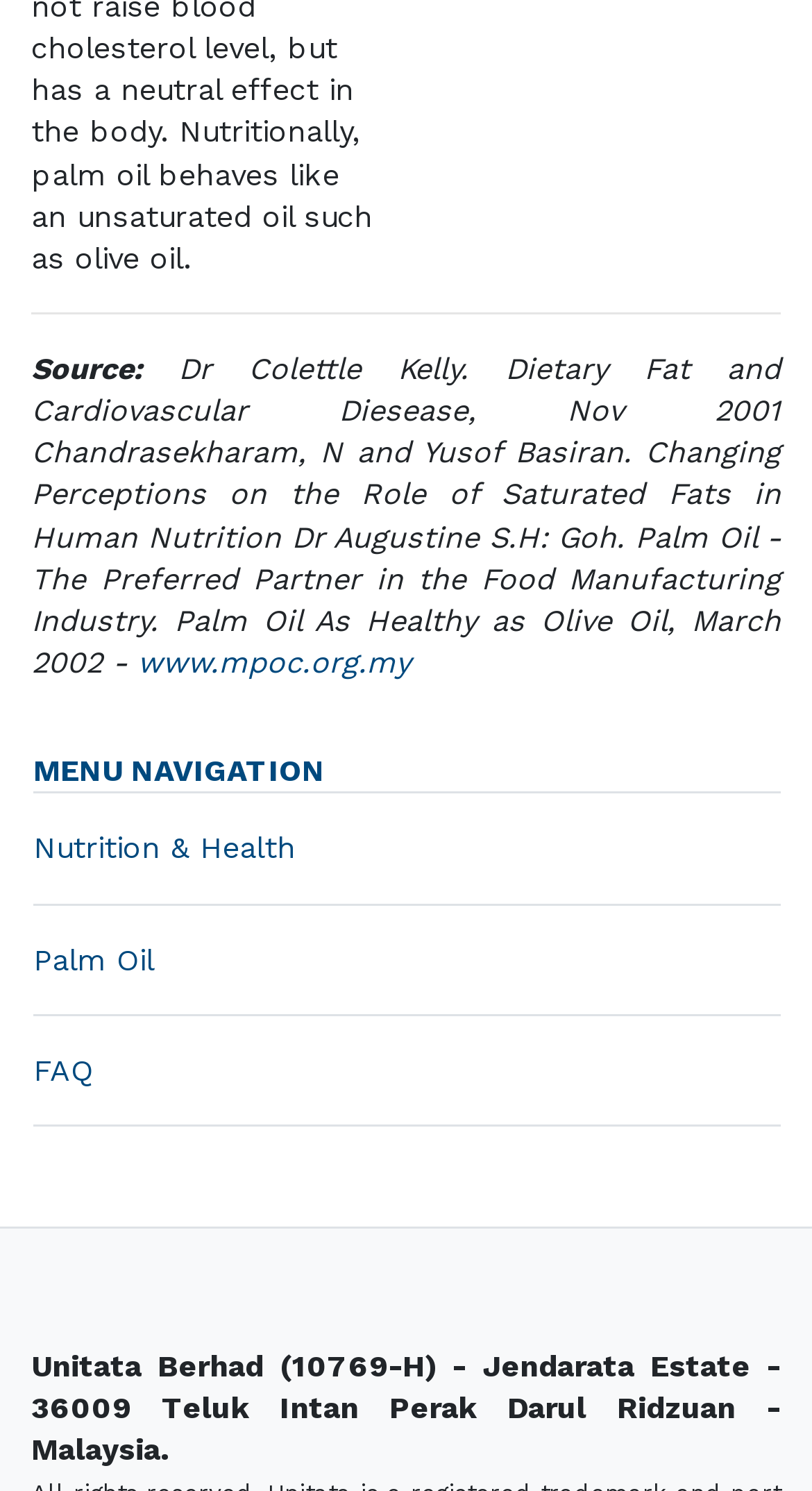Respond to the following question with a brief word or phrase:
What is the source of the text?

Dr Colettle Kelly